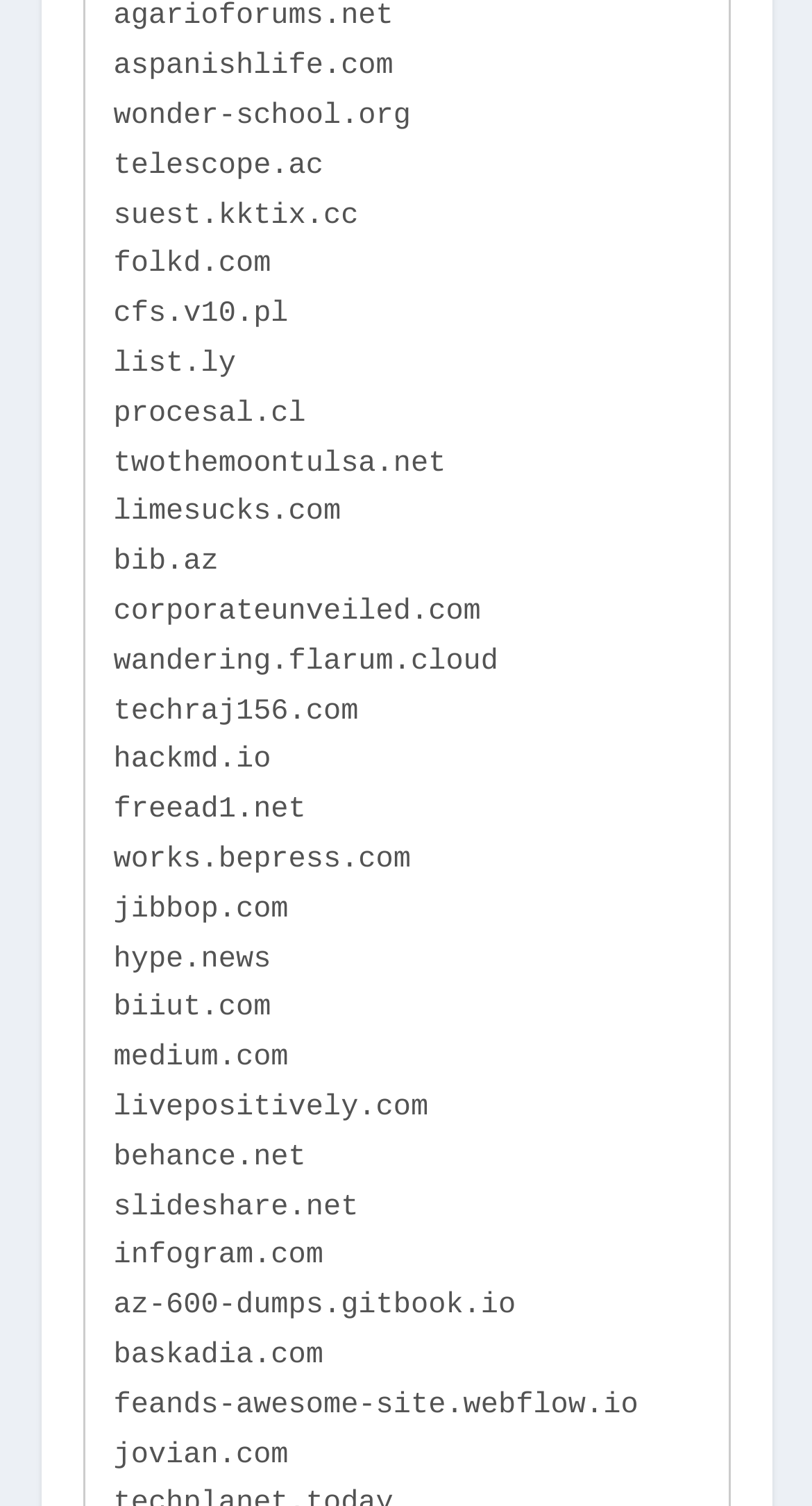Please determine the bounding box coordinates of the element's region to click in order to carry out the following instruction: "Create a new topic". The coordinates should be four float numbers between 0 and 1, i.e., [left, top, right, bottom].

None